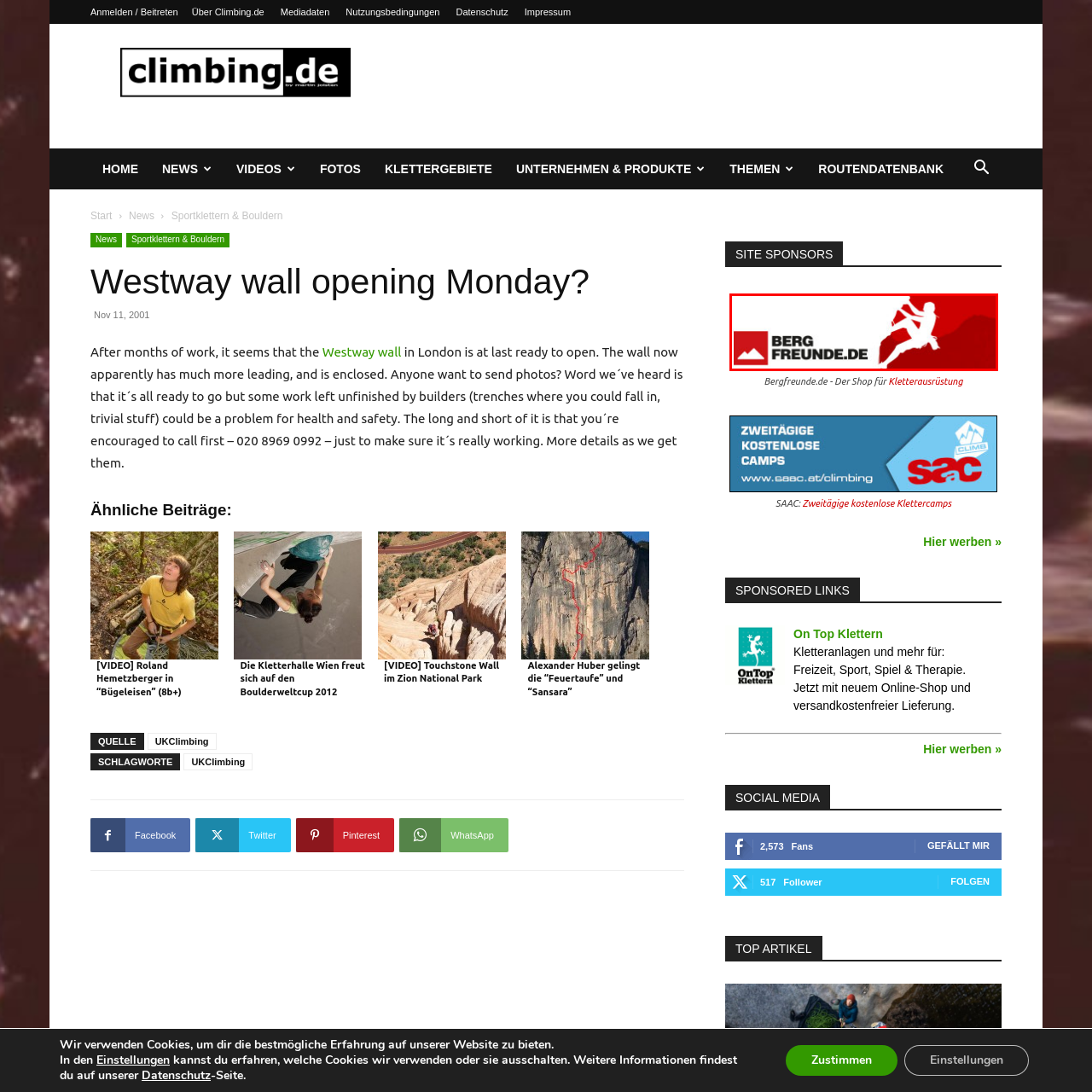Carefully examine the image inside the red box and generate a detailed caption for it.

The image features the logo of "Bergfreunde.de," a prominent online shop specializing in climbing equipment and outdoor gear. The logo showcases a striking design with a silhouette of a climber ascending a rock face, set against a vibrant red background. The text "BERGFRIEnDE.DE" is prominently displayed next to the climber, emphasizing the brand's focus on outdoor sports and activities. This logo represents a community-oriented approach for outdoor enthusiasts, inviting customers to explore various climbing supplies available on their platform.